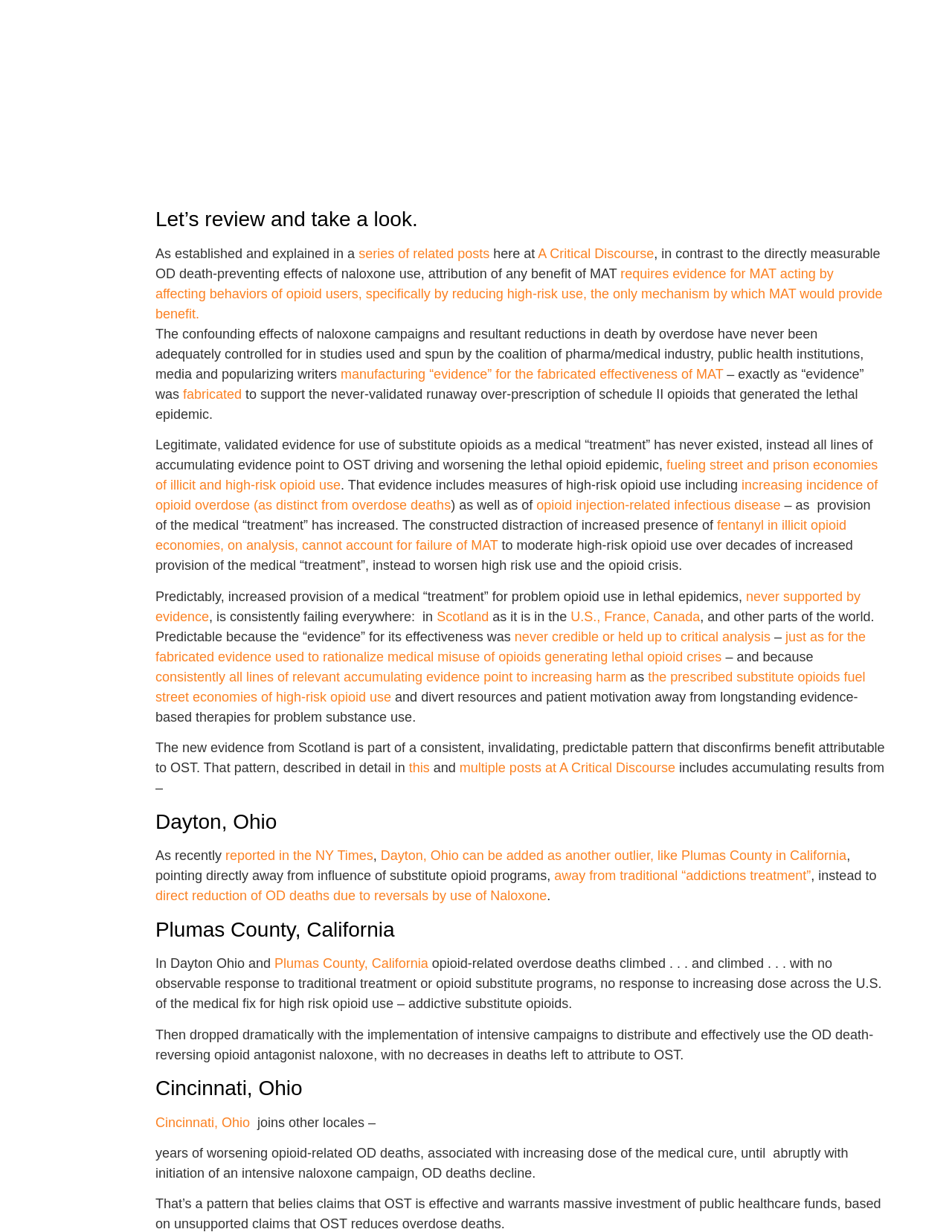What is the topic of the webpage?
Refer to the screenshot and answer in one word or phrase.

Opioid crisis